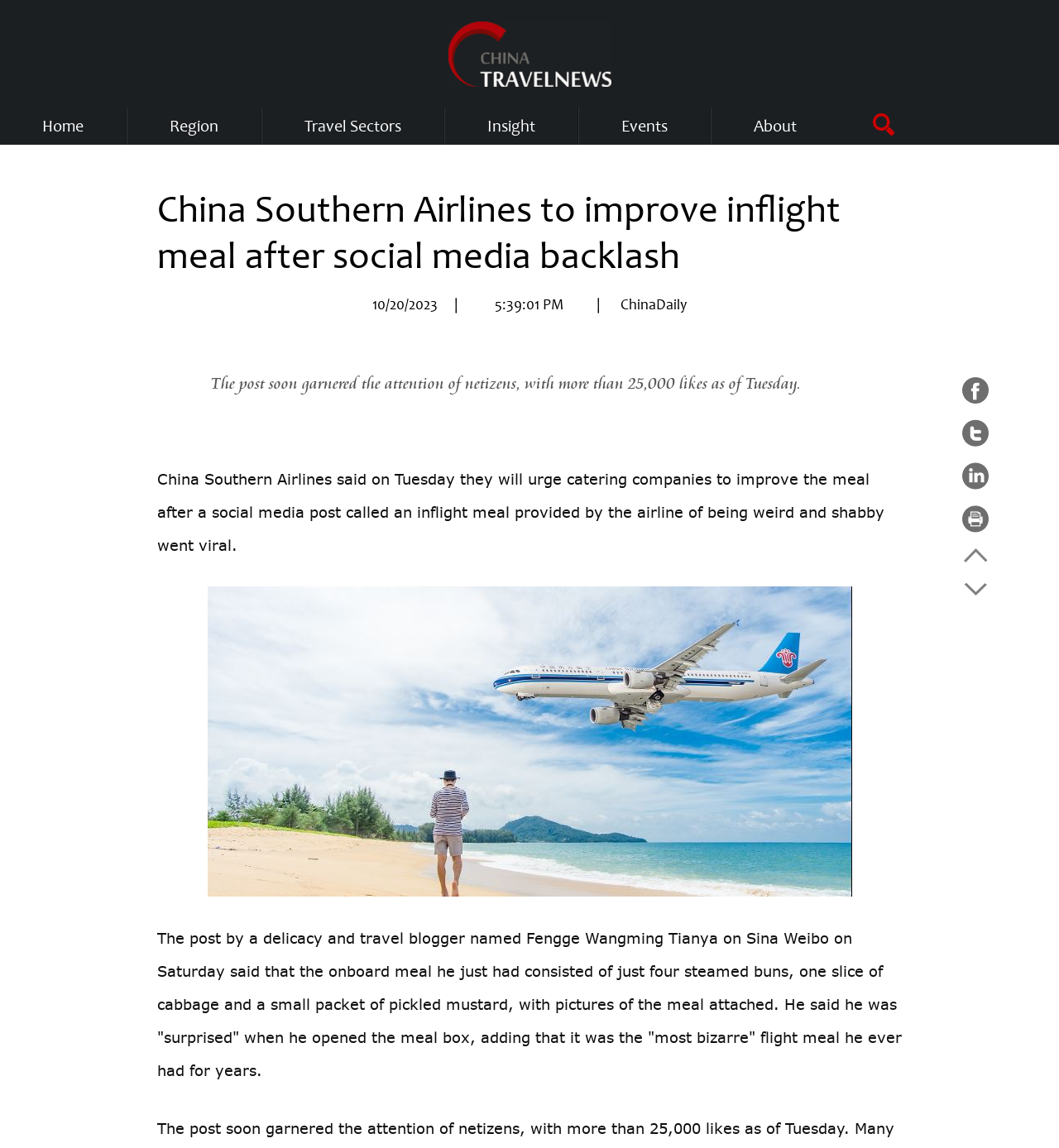What is the name of the blogger who posted about the inflight meal?
Using the image as a reference, give an elaborate response to the question.

The article mentions that the post was made by a delicacy and travel blogger named Fengge Wangming Tianya on Sina Weibo.